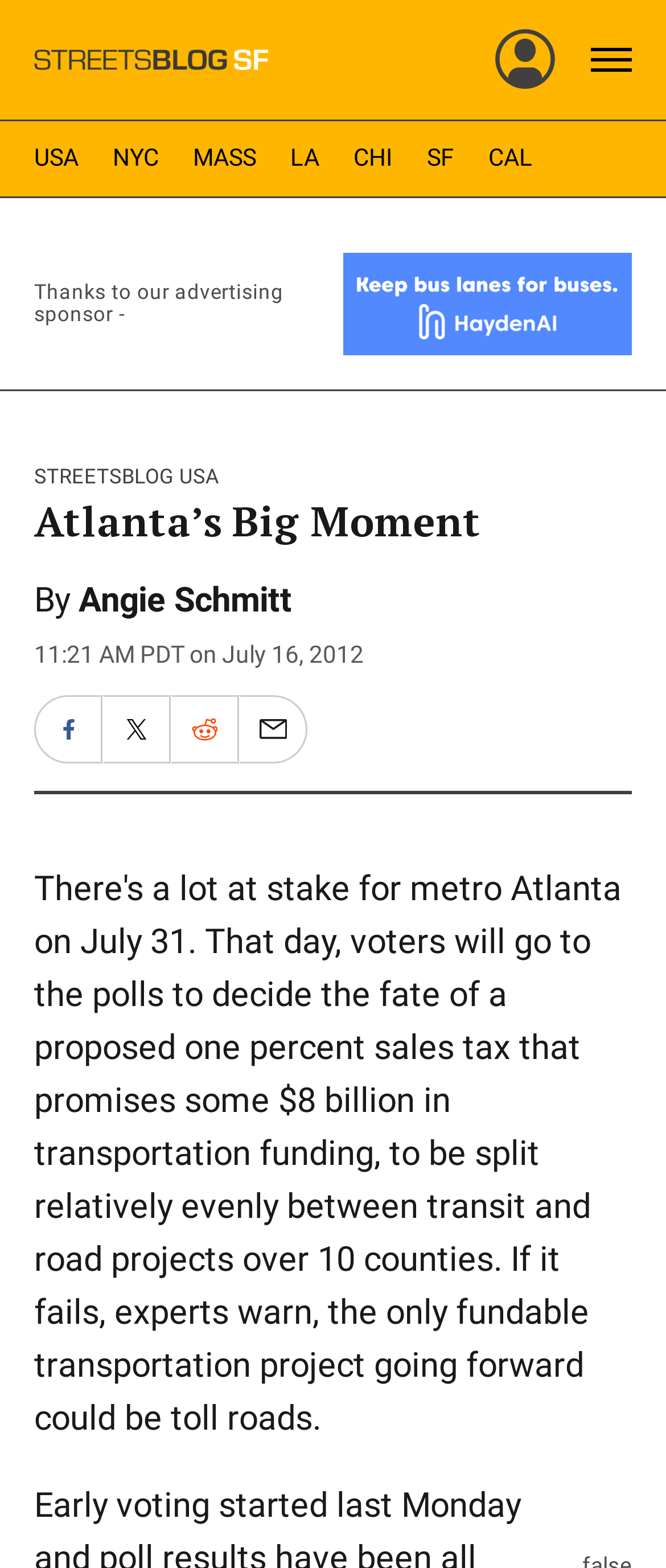Given the element description, predict the bounding box coordinates in the format (top-left x, top-left y, bottom-right x, bottom-right y), using floating point numbers between 0 and 1: alt="Streetsblog San Francisco home"

[0.051, 0.005, 0.401, 0.071]